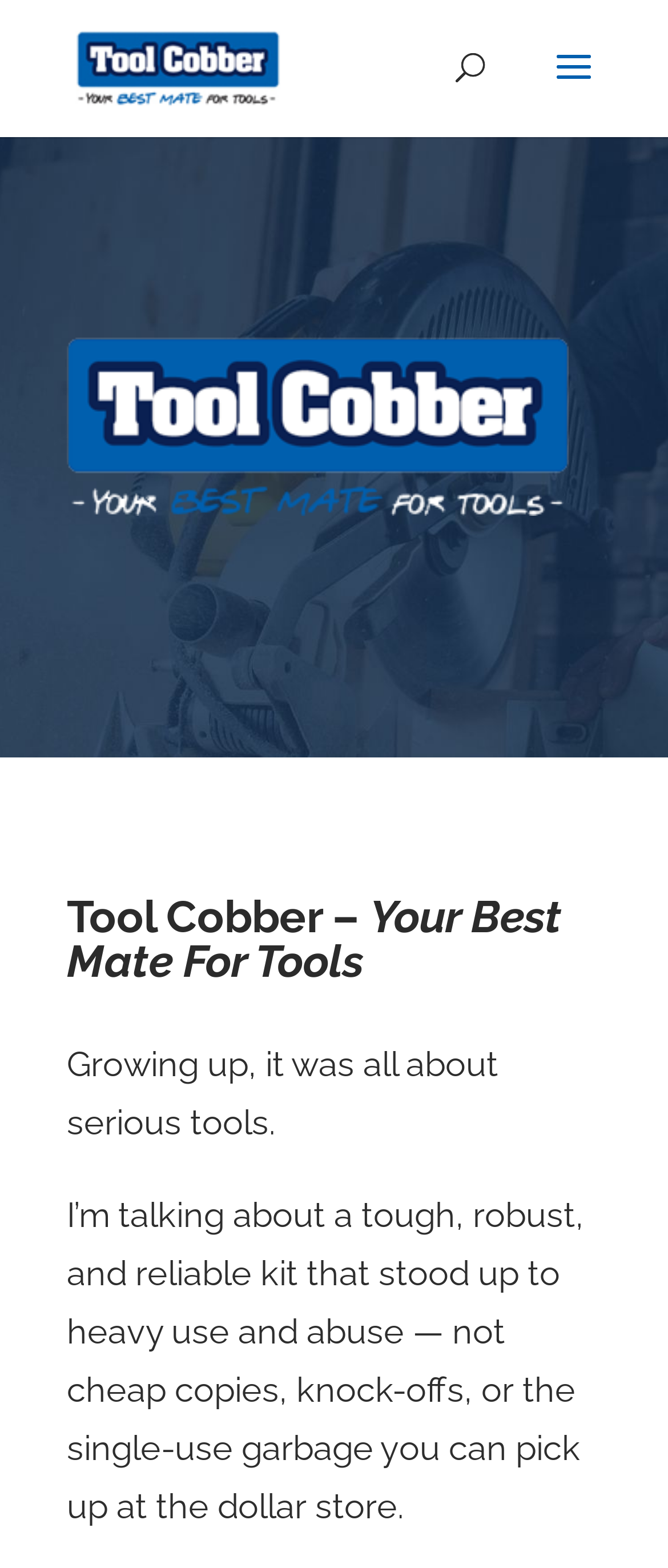Reply to the question below using a single word or brief phrase:
What is the theme of the webpage?

Tools and machinery